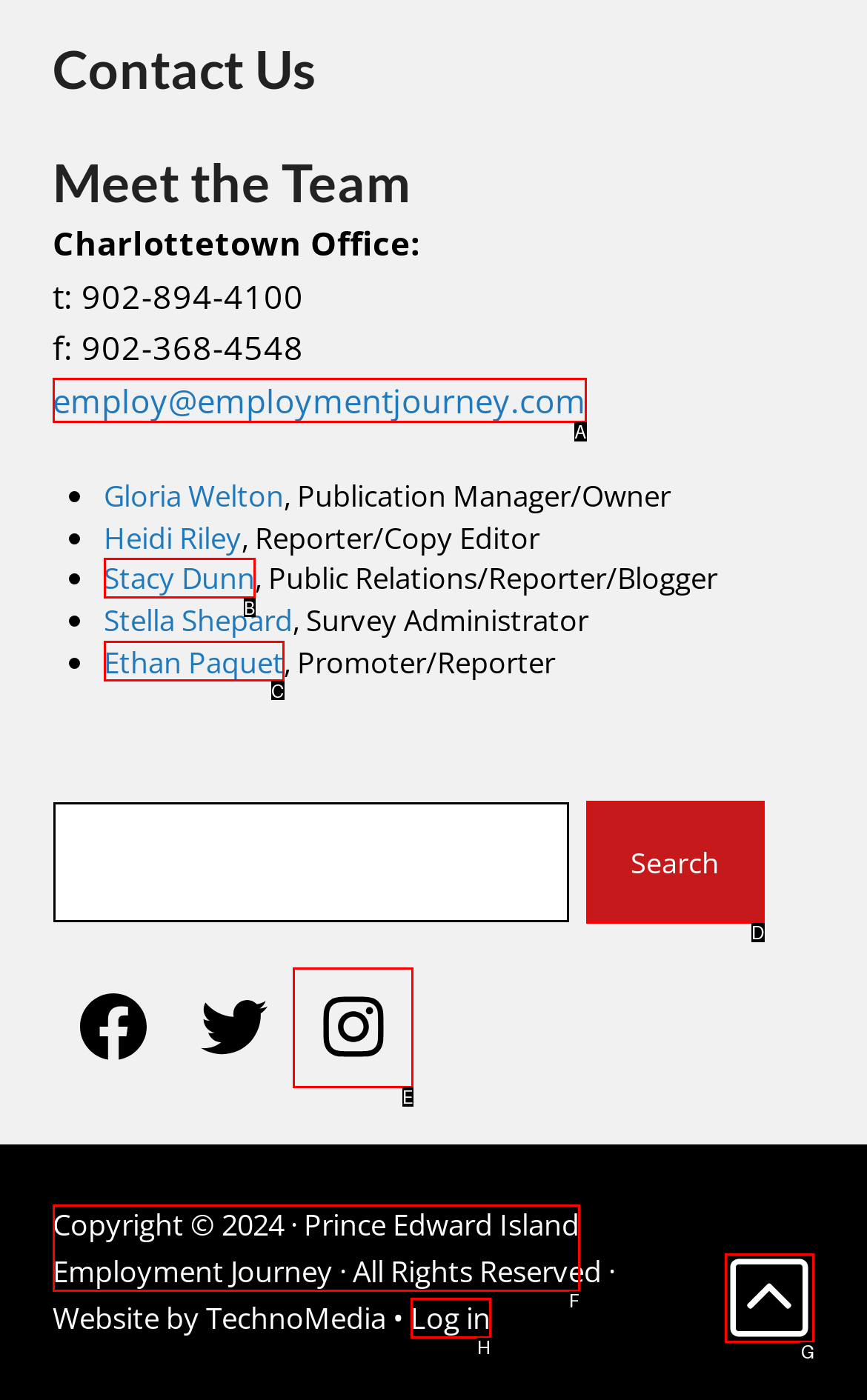Find the option that matches this description: Prince Edward Island Employment Journey
Provide the corresponding letter directly.

F